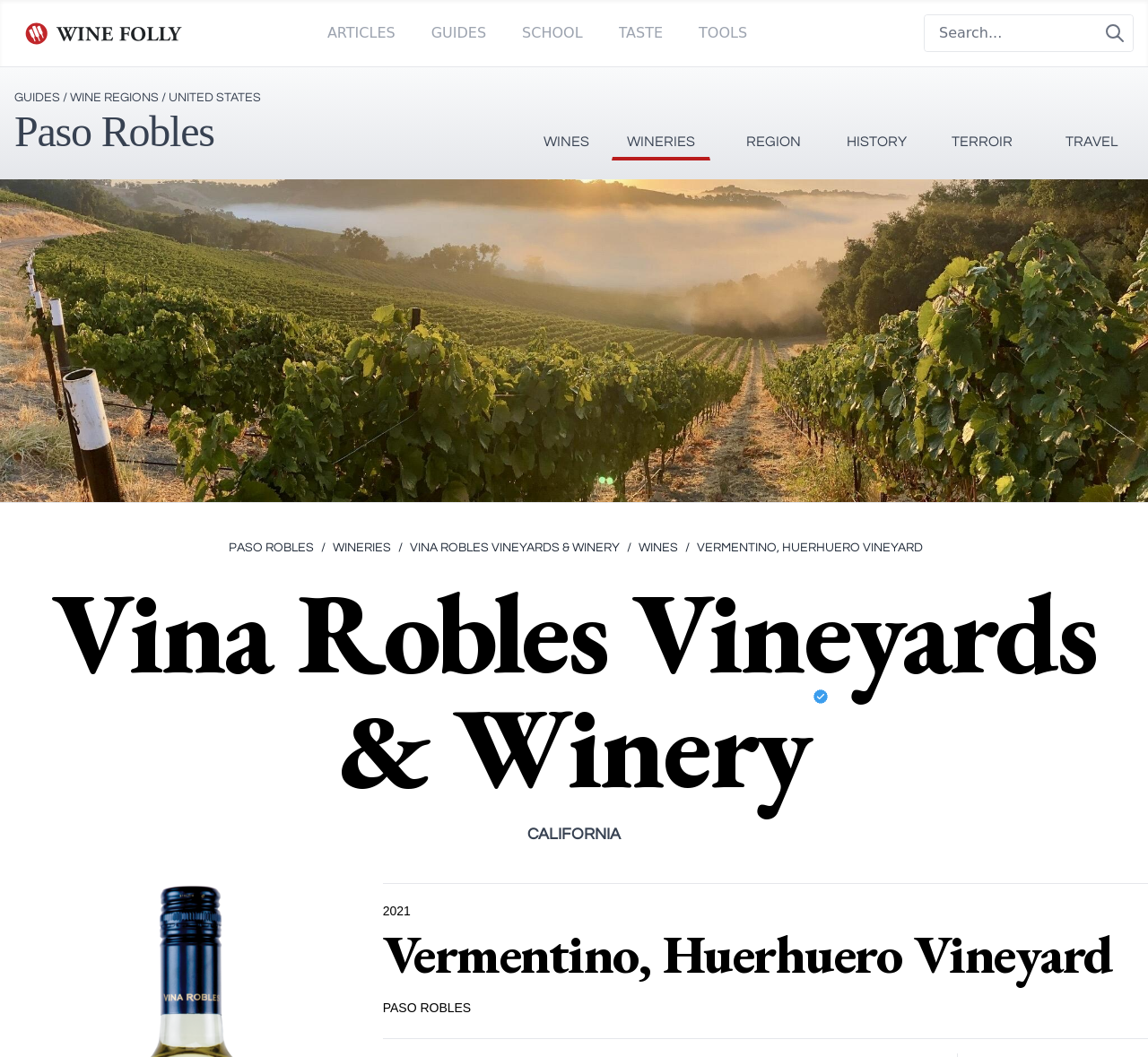Refer to the image and answer the question with as much detail as possible: What is the type of organization verified on the webpage?

The webpage features a verified organization, which is Vina Robles Vineyards & Winery, and has a corresponding image indicating its verification status.